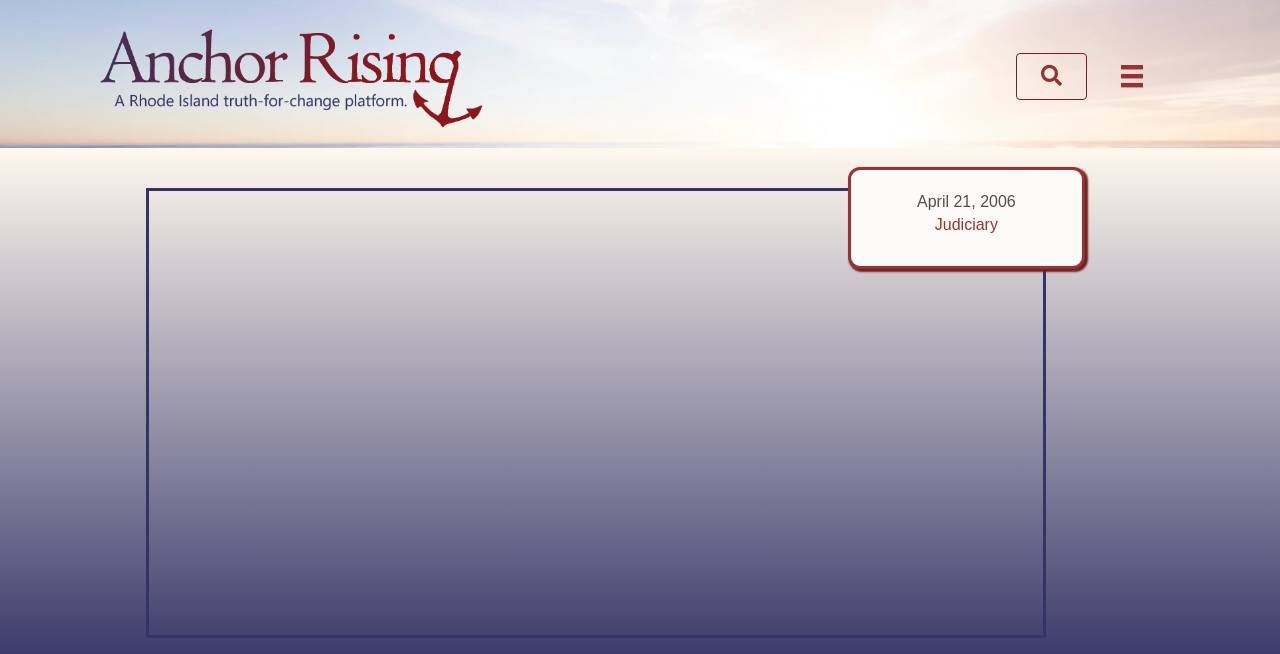Given the element description, predict the bounding box coordinates in the format (top-left x, top-left y, bottom-right x, bottom-right y), using floating point numbers between 0 and 1: alt="anchor-rising-logo-blend-truthforchange" title="anchor-rising-logo-blend-truthforchange"

[0.07, 0.102, 0.377, 0.128]